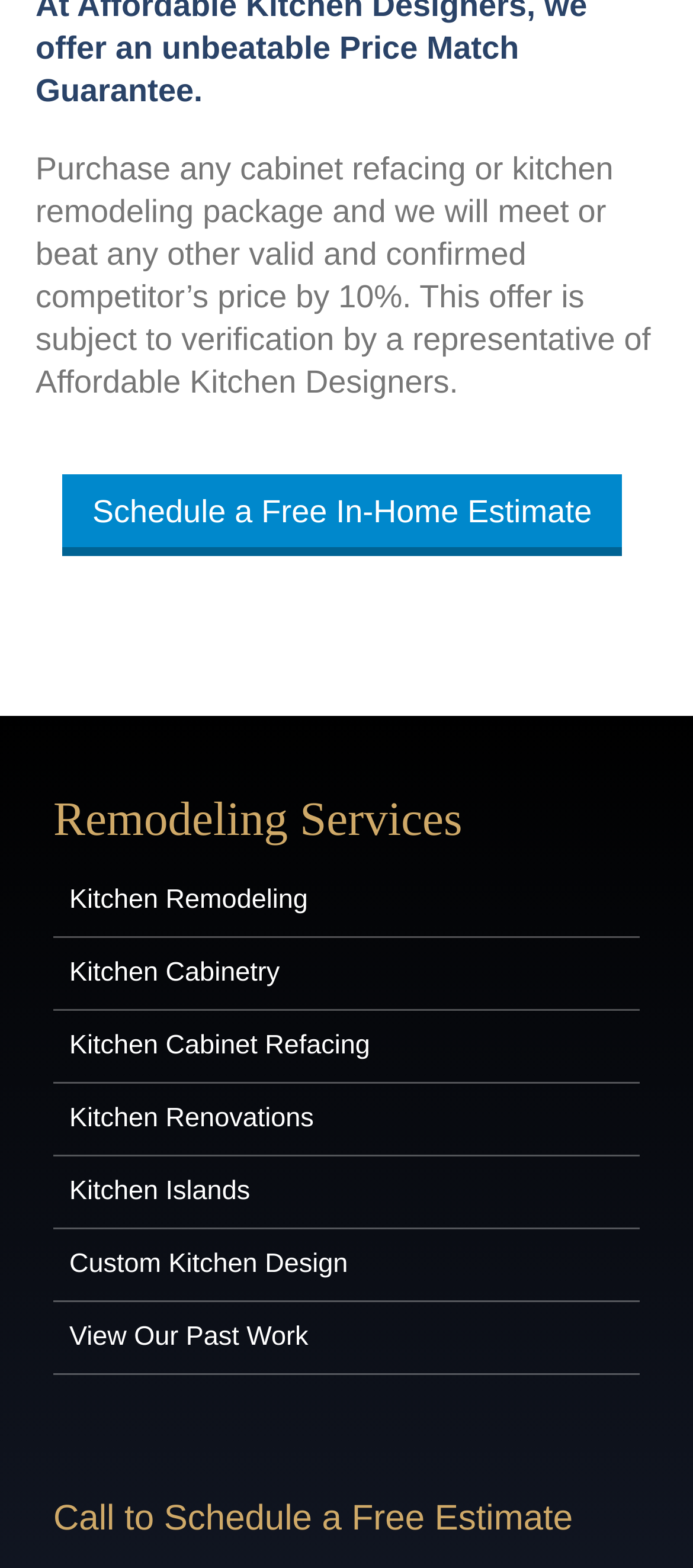Identify the bounding box coordinates for the element you need to click to achieve the following task: "Explore kitchen cabinetry options". Provide the bounding box coordinates as four float numbers between 0 and 1, in the form [left, top, right, bottom].

[0.1, 0.611, 0.404, 0.63]